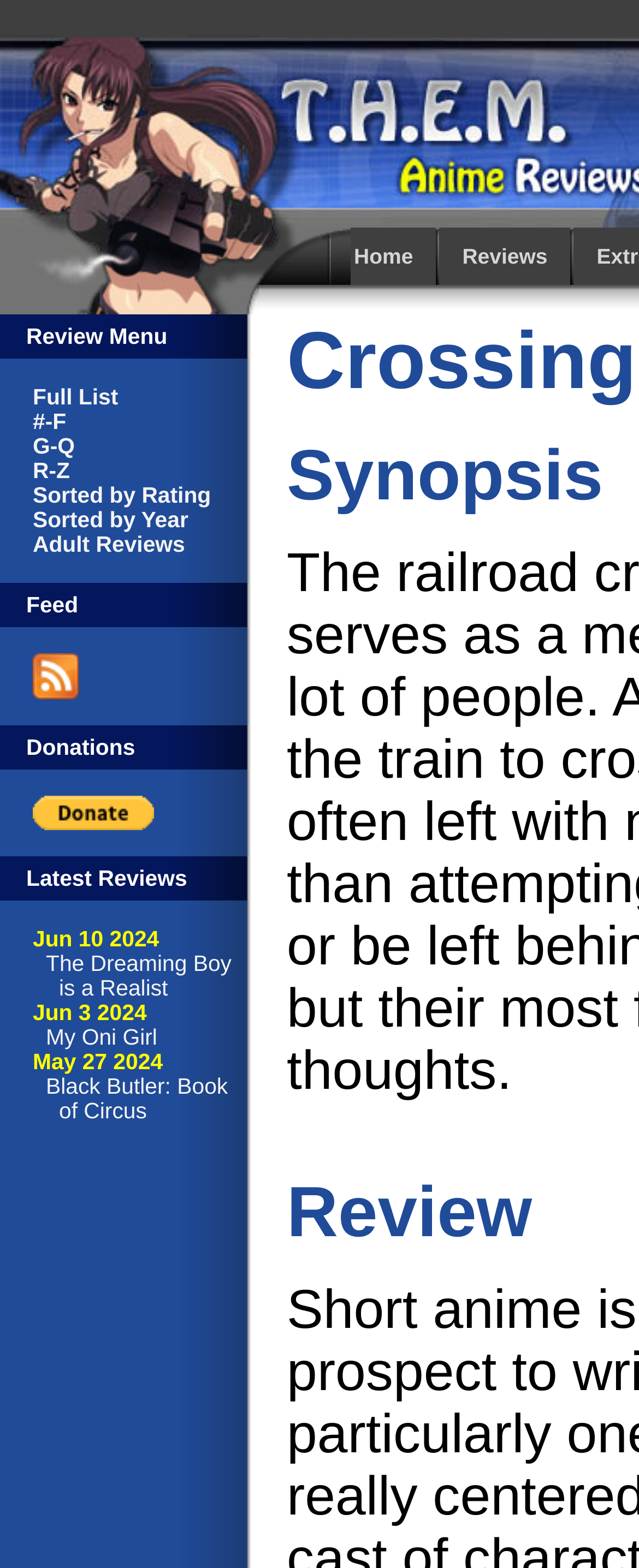Determine the bounding box coordinates of the region I should click to achieve the following instruction: "Click on Home". Ensure the bounding box coordinates are four float numbers between 0 and 1, i.e., [left, top, right, bottom].

[0.549, 0.145, 0.682, 0.182]